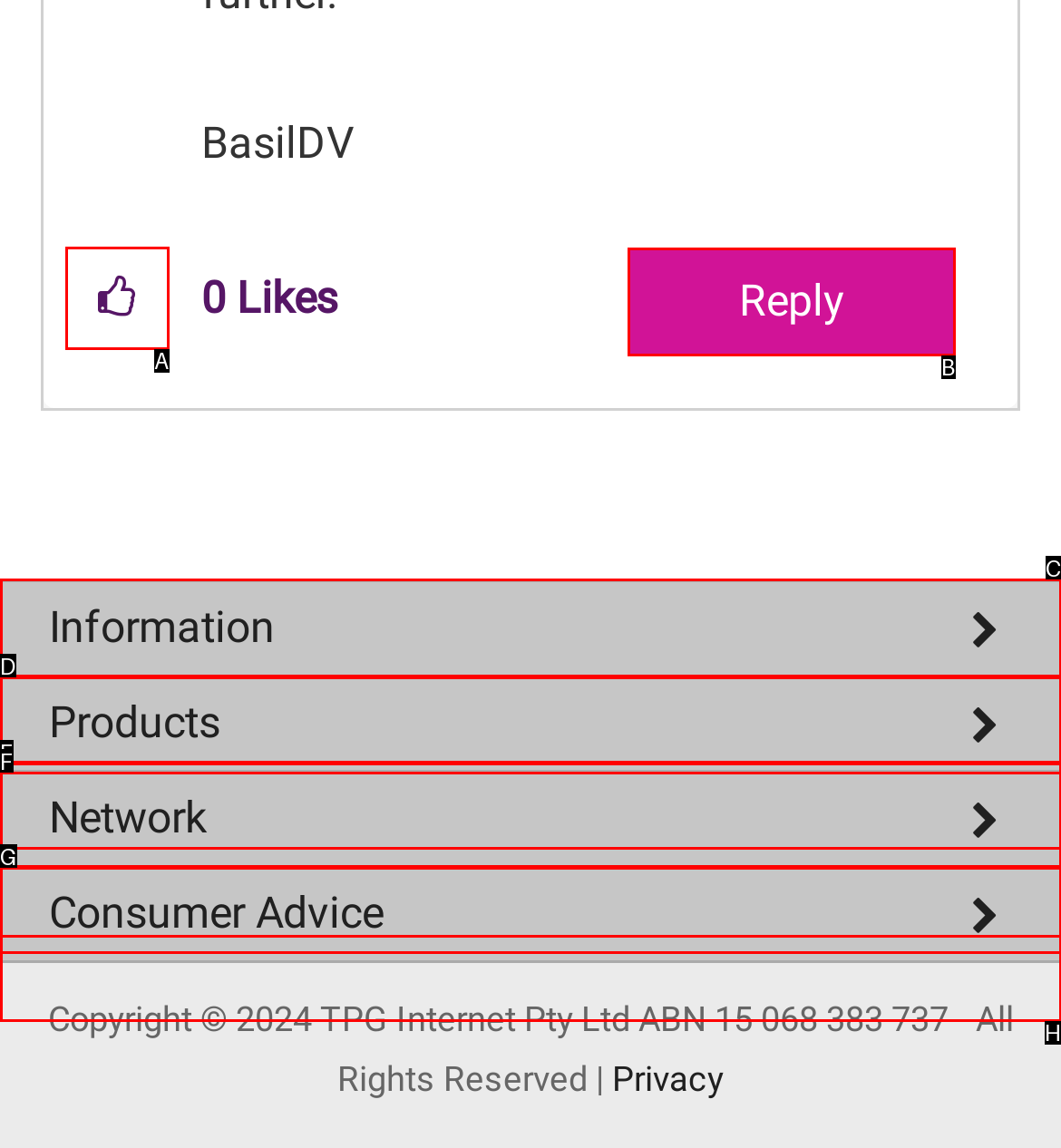Select the HTML element that needs to be clicked to perform the task: Reply to the post. Reply with the letter of the chosen option.

B